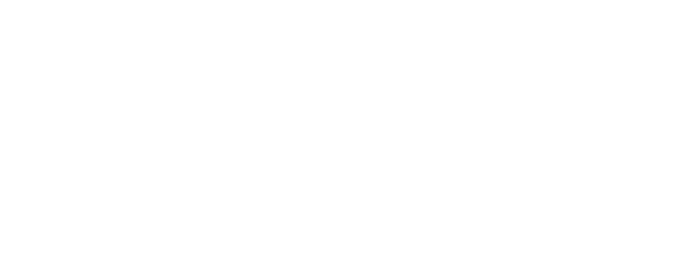Provide your answer in a single word or phrase: 
How far is the hotel from Hongqiao International Airport?

7km